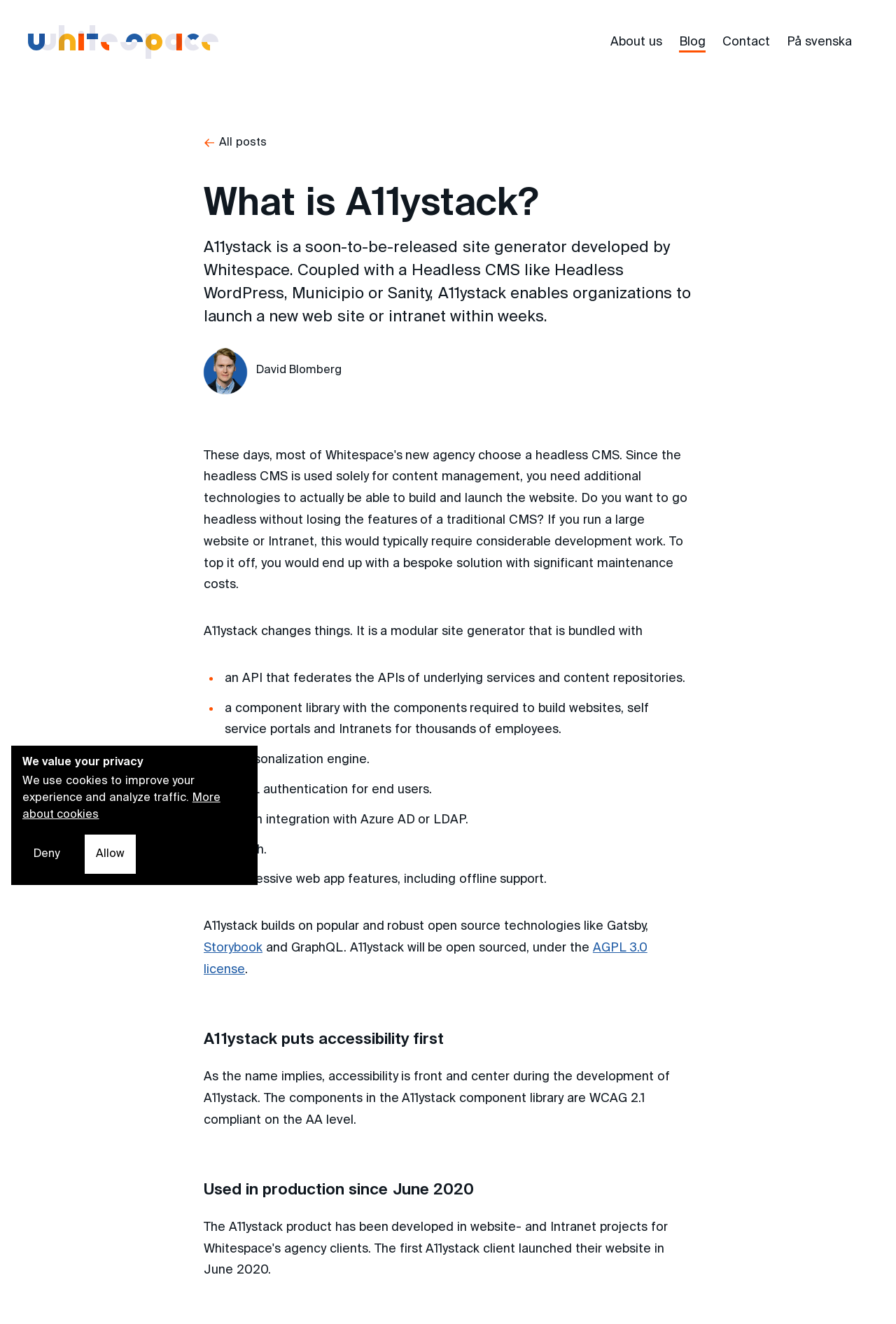Please find the bounding box coordinates for the clickable element needed to perform this instruction: "Click the 'About us' link".

[0.682, 0.027, 0.739, 0.036]